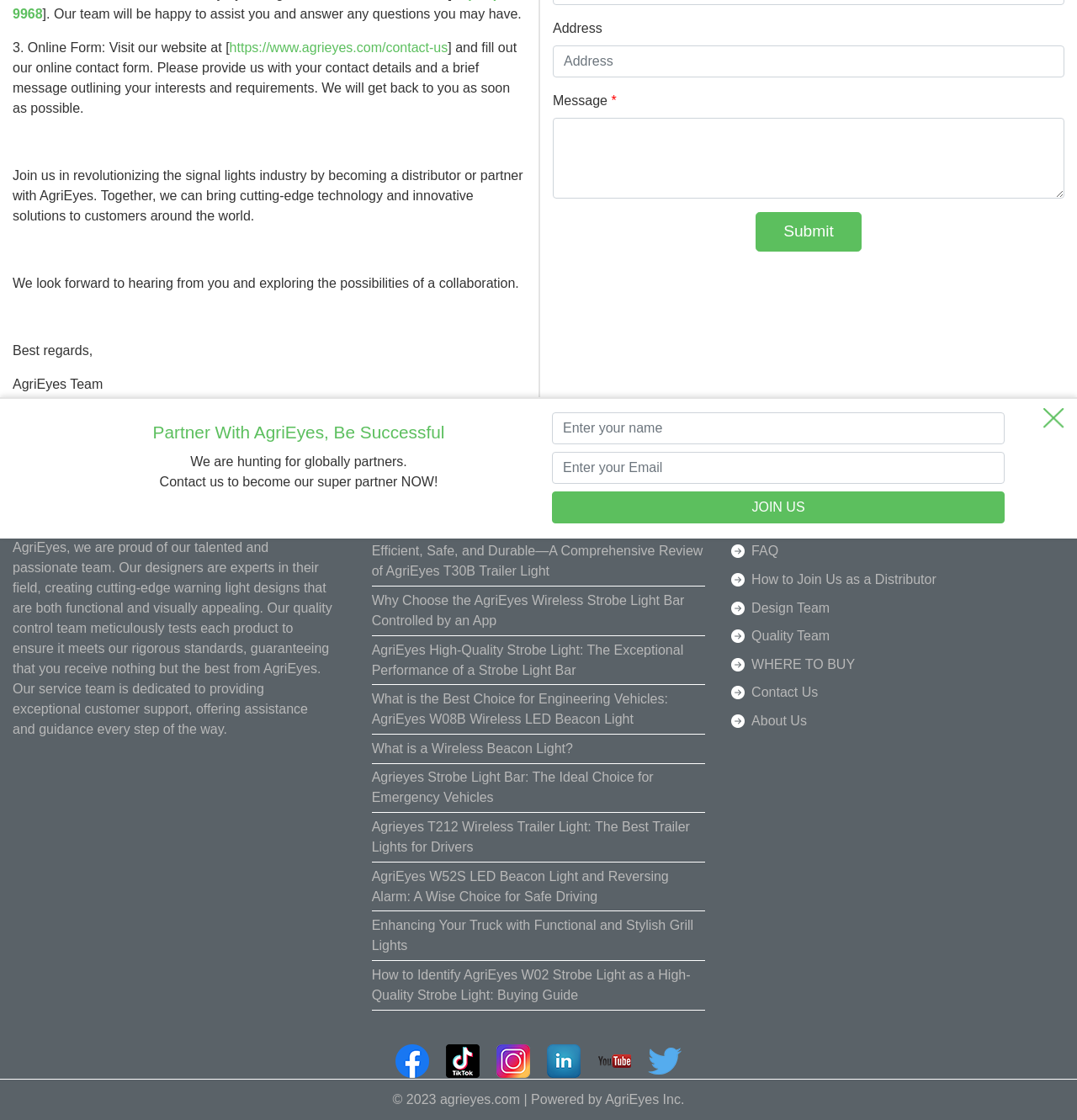Please predict the bounding box coordinates (top-left x, top-left y, bottom-right x, bottom-right y) for the UI element in the screenshot that fits the description: aria-label="AgriEyes linkedin"

[0.508, 0.932, 0.539, 0.962]